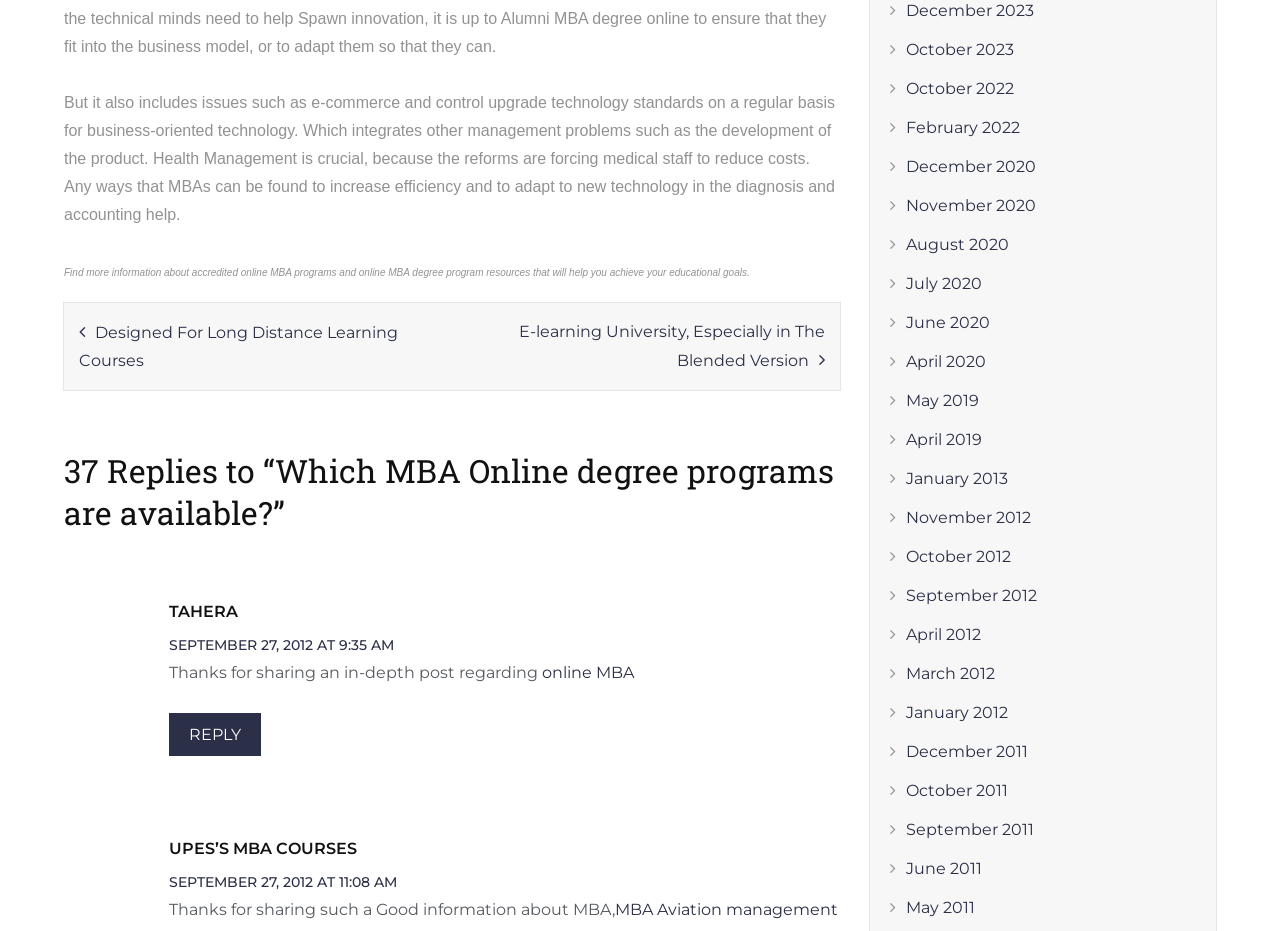Can you pinpoint the bounding box coordinates for the clickable element required for this instruction: "Click on 'E-learning University, Especially in The Blended Version'"? The coordinates should be four float numbers between 0 and 1, i.e., [left, top, right, bottom].

[0.373, 0.341, 0.645, 0.403]